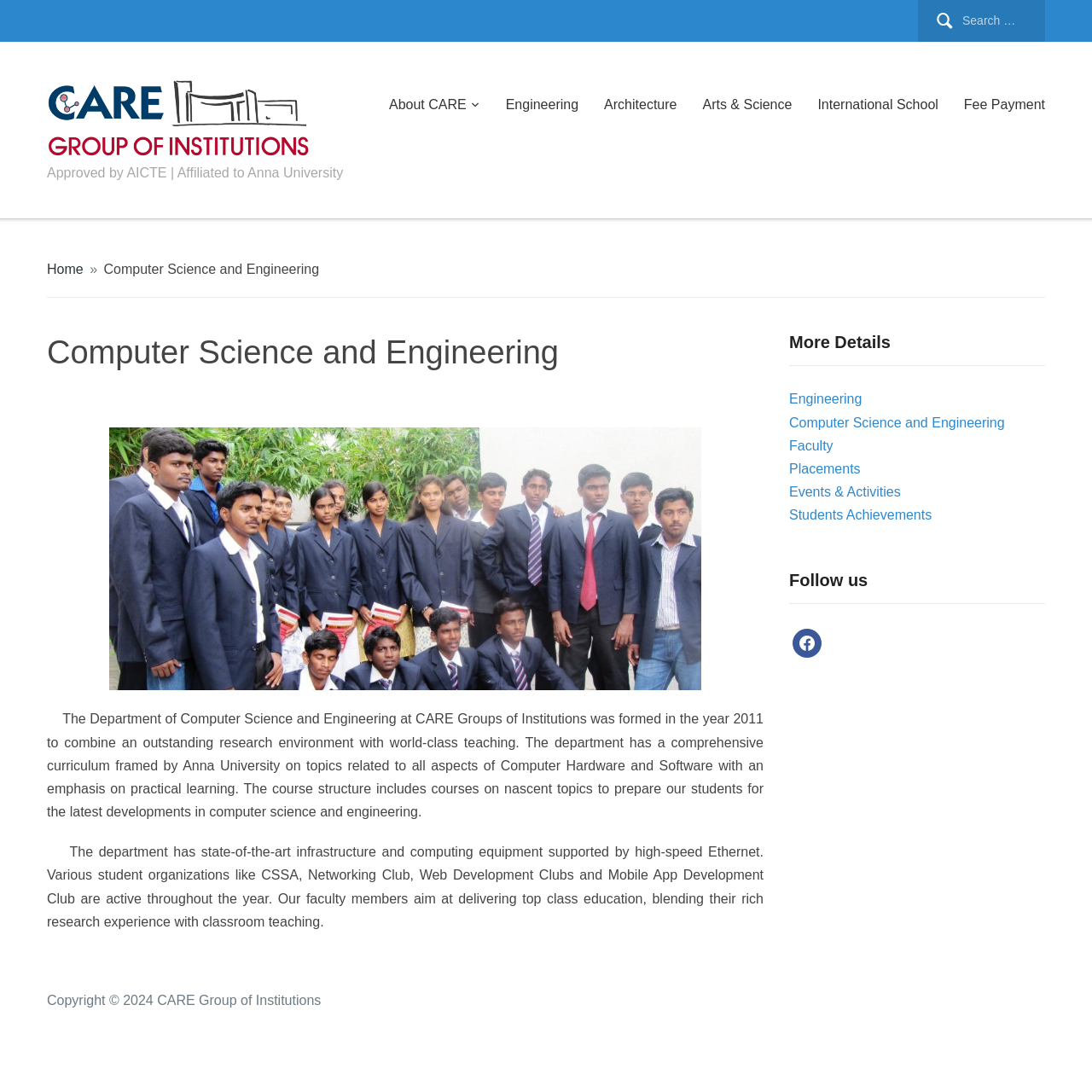Using the details in the image, give a detailed response to the question below:
What is the department's focus?

I found the answer by reading the paragraph of text that describes the department. The text mentions that the department combines 'an outstanding research environment with world-class teaching', which indicates that the department's focus is on both research and teaching.